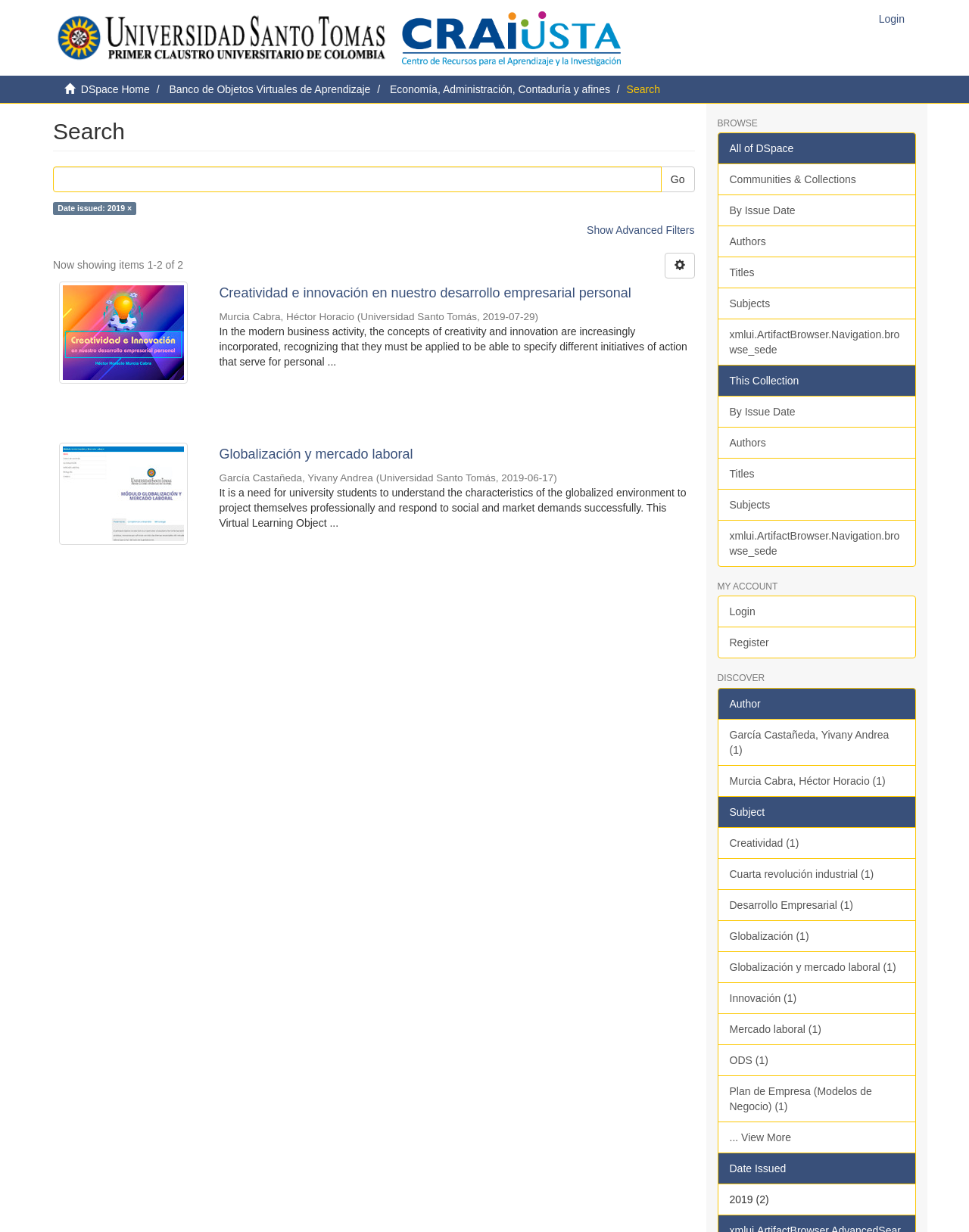Provide the bounding box coordinates for the UI element that is described as: "Globalización y mercado laboral".

[0.226, 0.363, 0.717, 0.375]